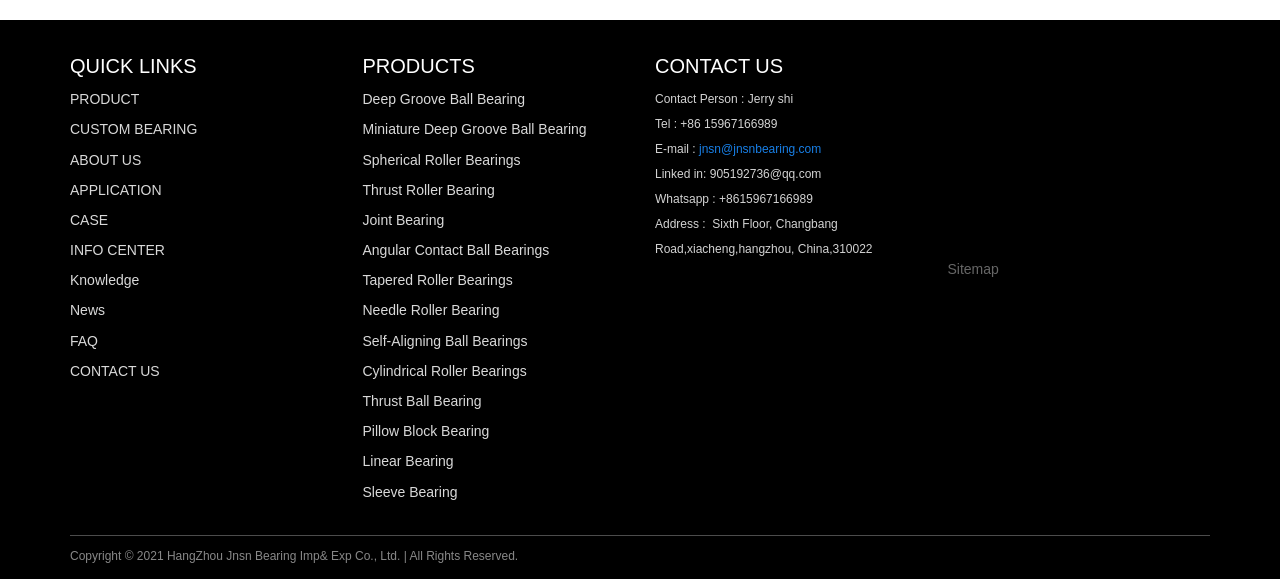Find the bounding box coordinates for the area you need to click to carry out the instruction: "Click on the Sitemap link". The coordinates should be four float numbers between 0 and 1, indicated as [left, top, right, bottom].

[0.74, 0.451, 0.78, 0.479]